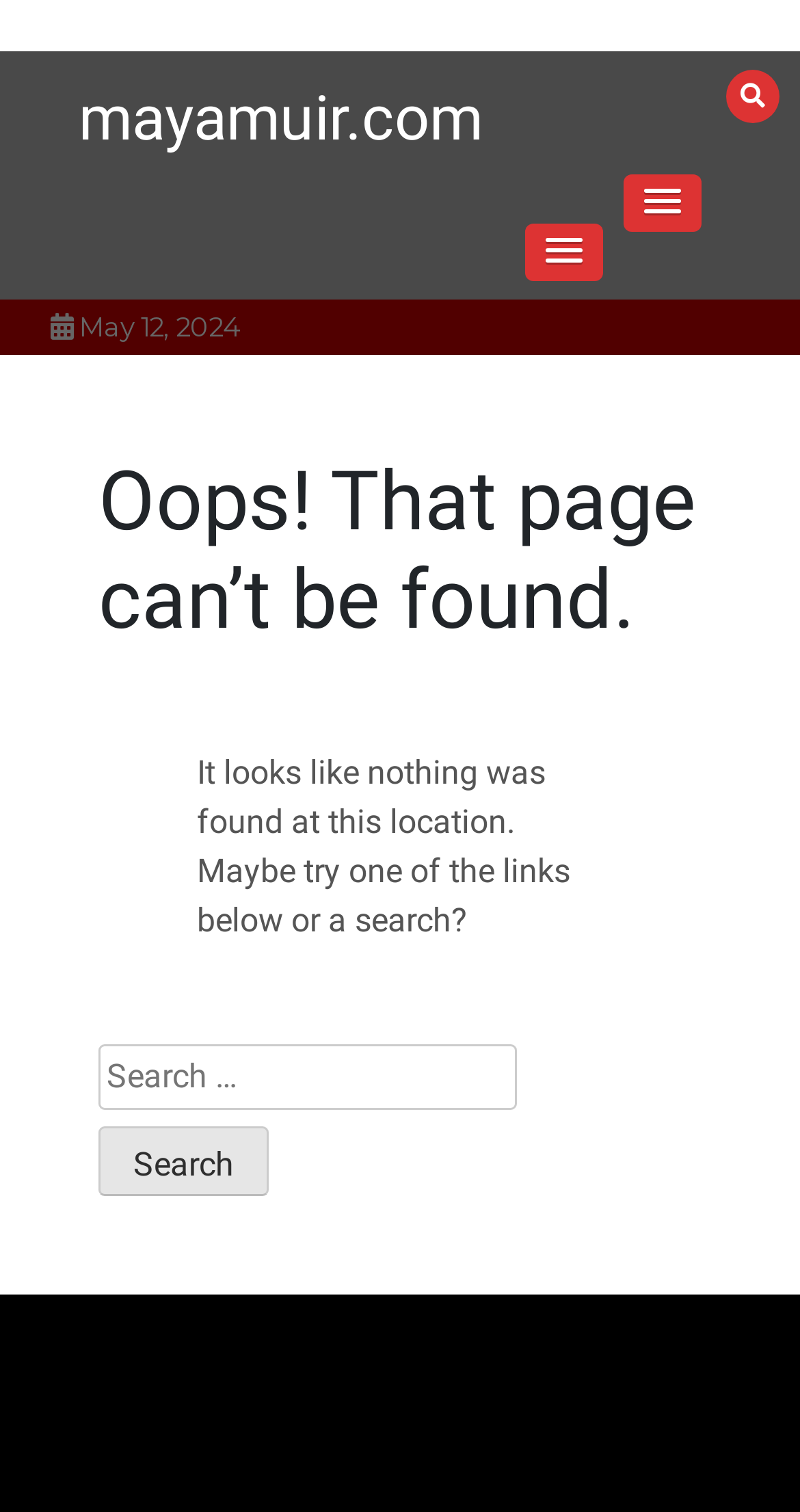Respond to the following question with a brief word or phrase:
What is the date displayed on the webpage?

May 12, 2024